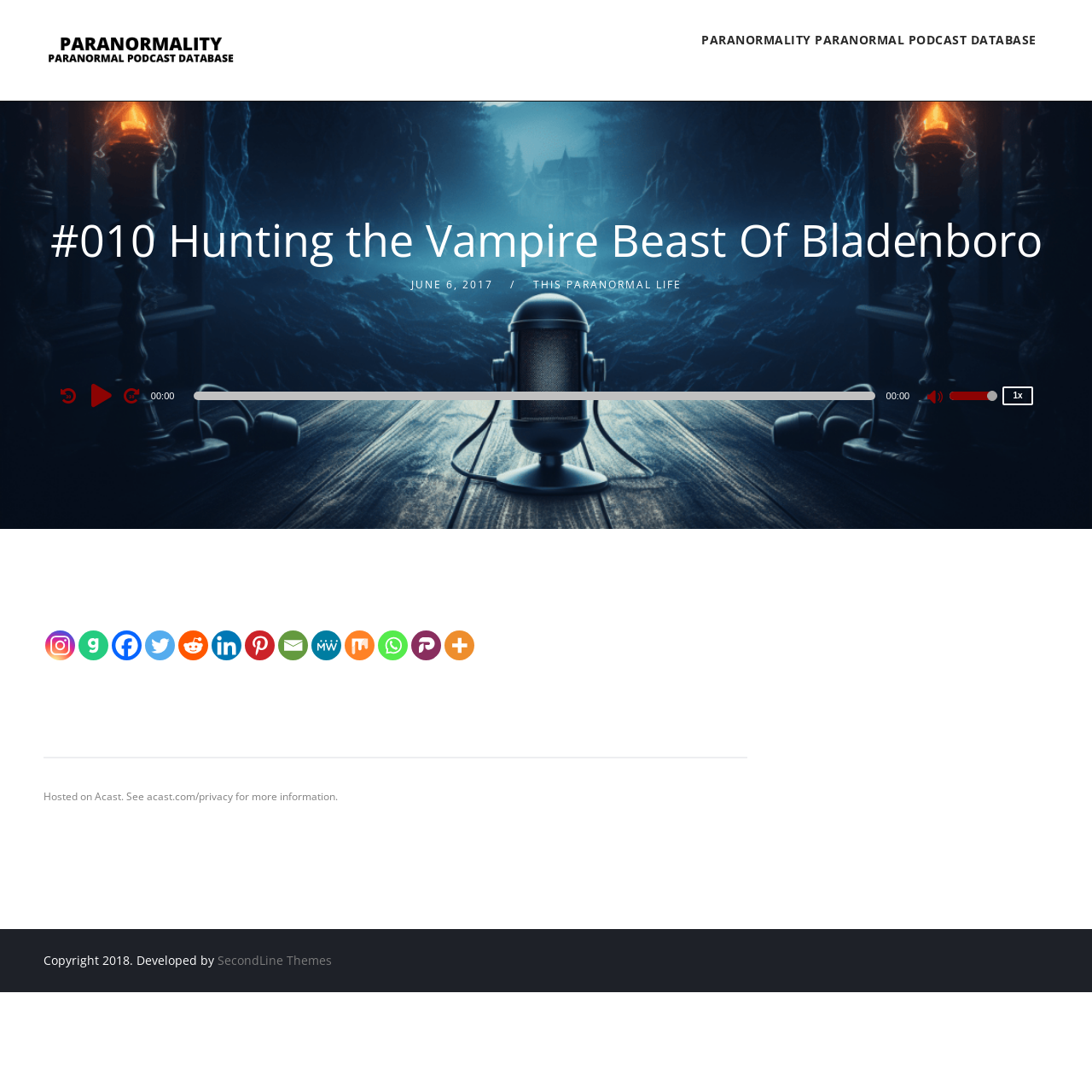Can you find the bounding box coordinates of the area I should click to execute the following instruction: "Share on Facebook"?

[0.103, 0.577, 0.13, 0.604]